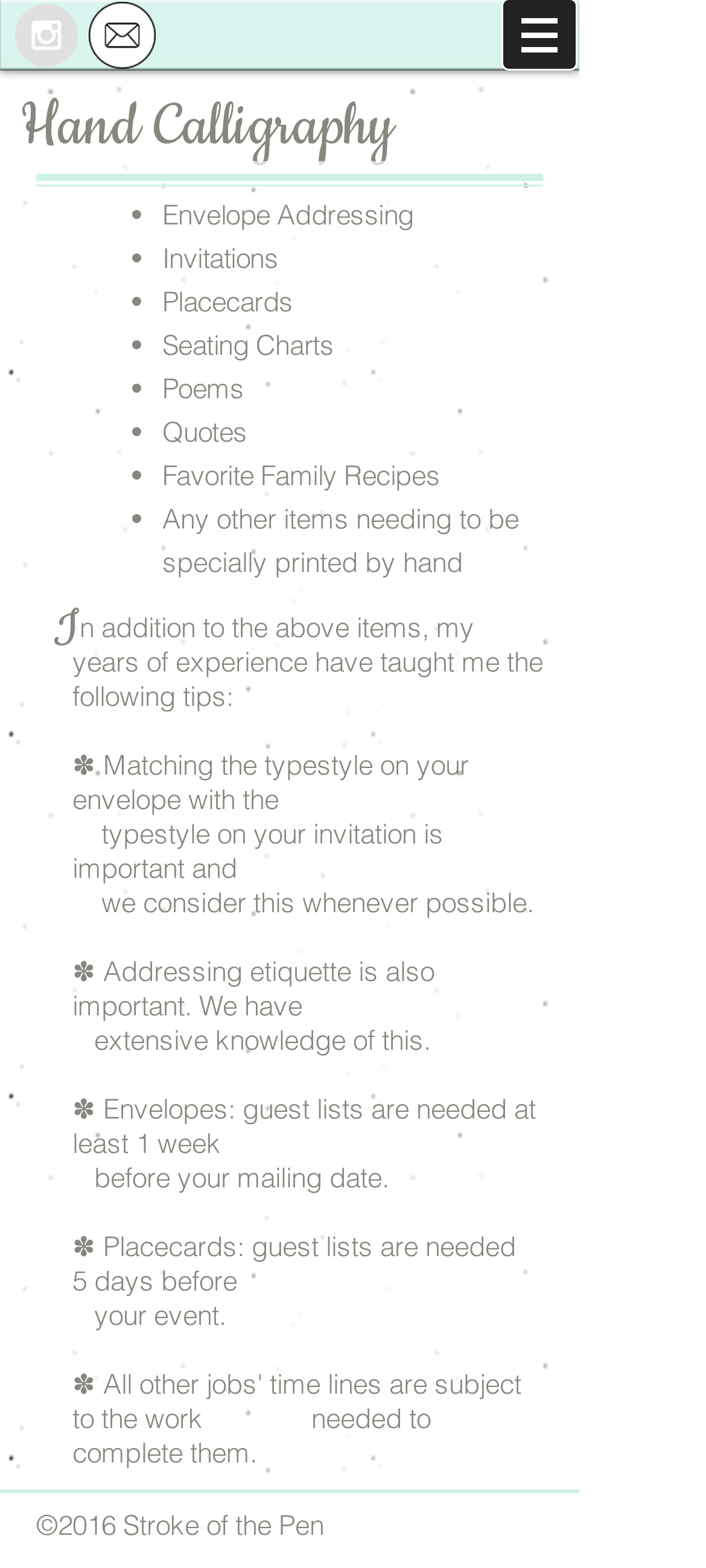What is the copyright year of Stroke of the Pen?
Based on the image, answer the question with as much detail as possible.

At the bottom of the webpage, I can see a copyright notice that mentions the year 2016, which is the copyright year of Stroke of the Pen.